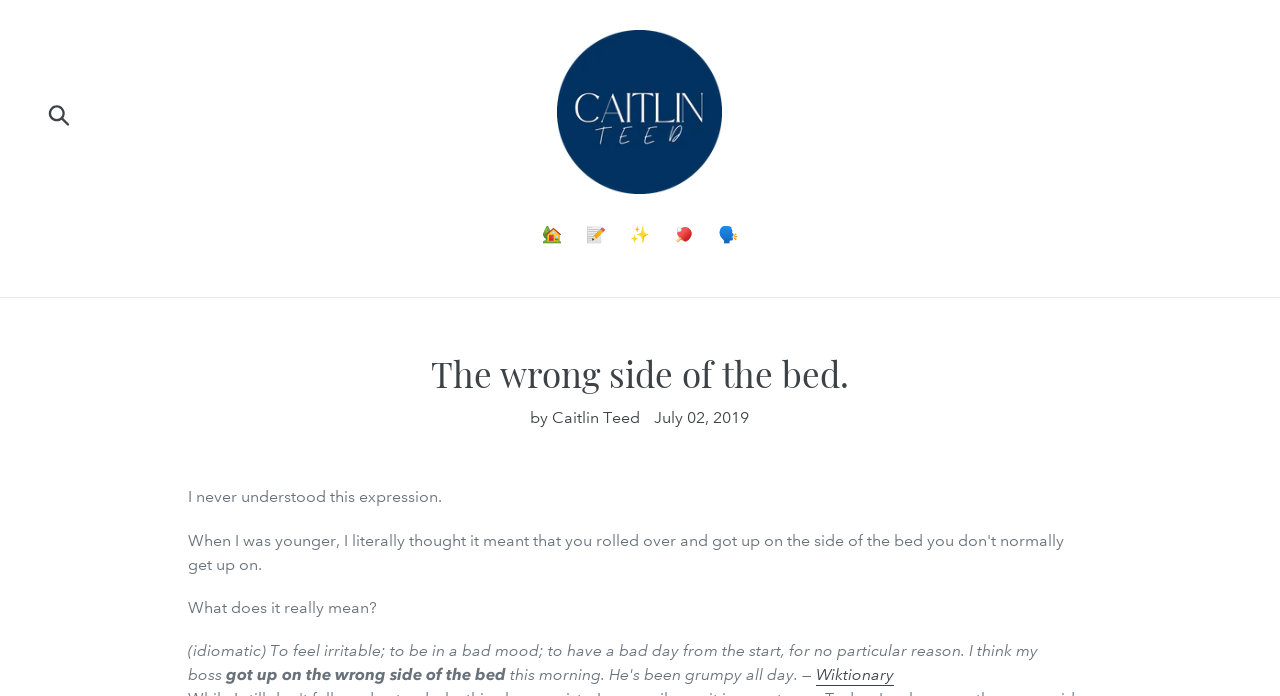Extract the main title from the webpage.

The wrong side of the bed.